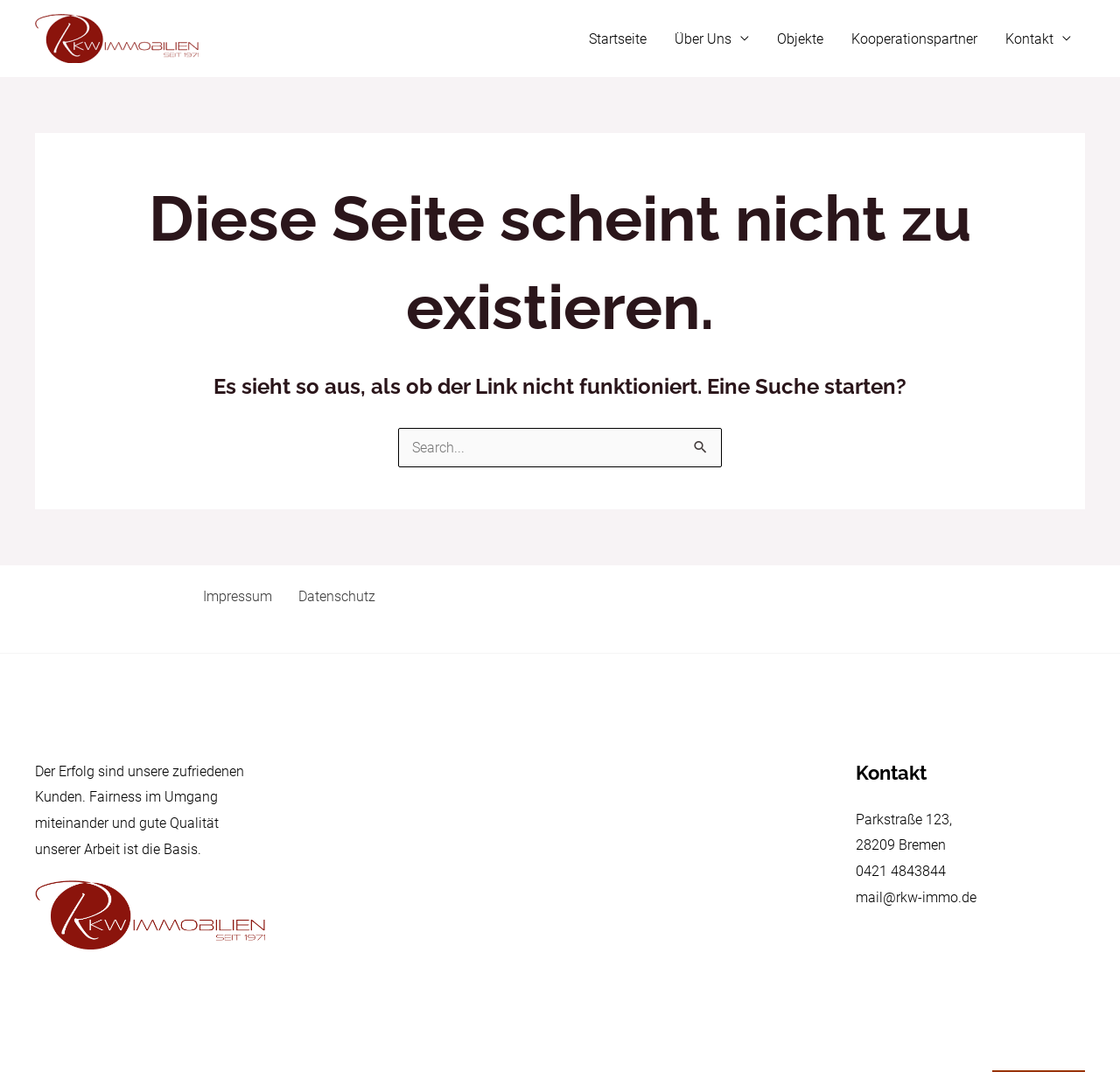Determine the bounding box coordinates of the clickable element to achieve the following action: 'Contact us'. Provide the coordinates as four float values between 0 and 1, formatted as [left, top, right, bottom].

[0.764, 0.757, 0.85, 0.772]